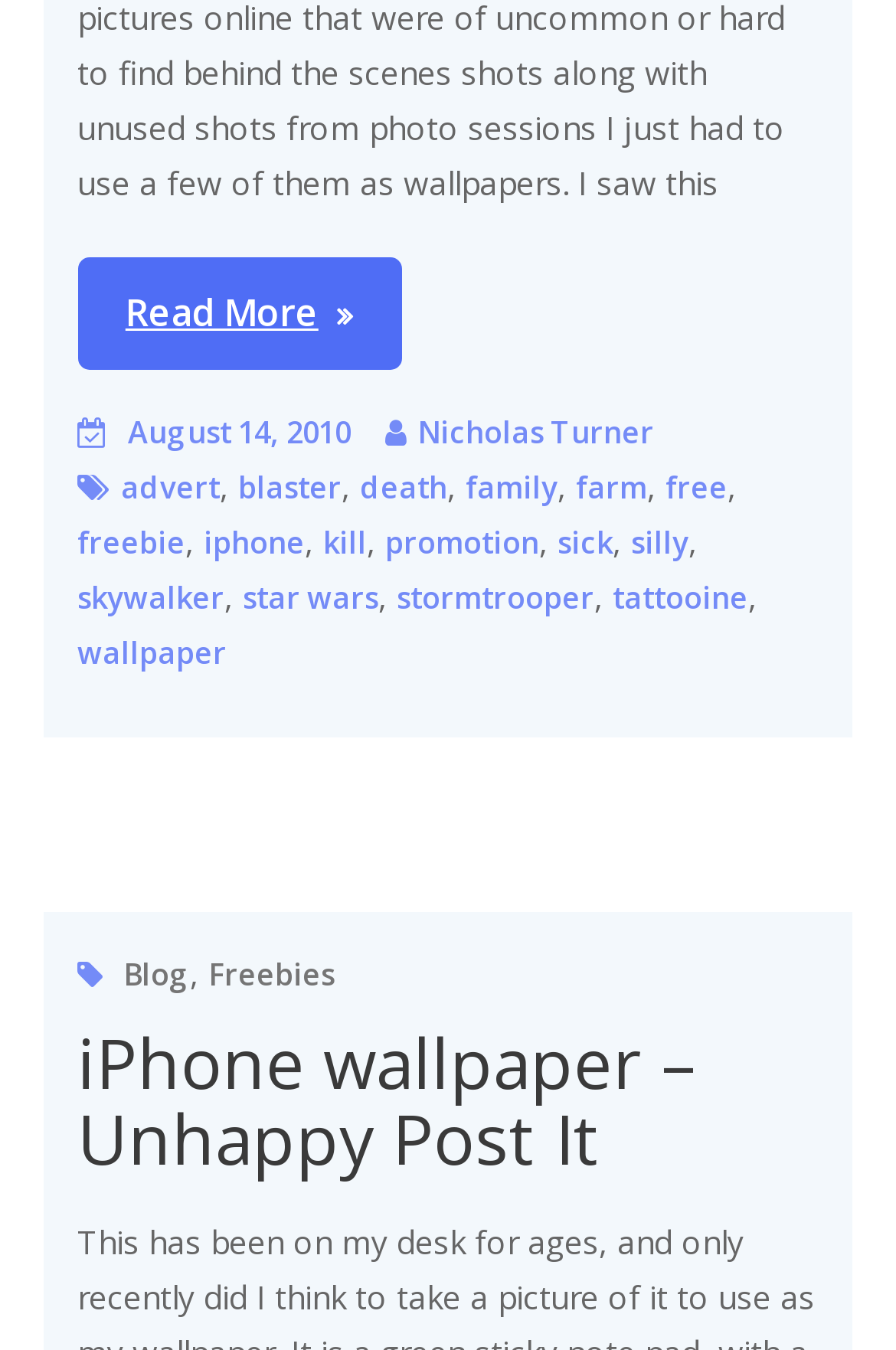How many links are there in the footer section? Based on the image, give a response in one word or a short phrase.

14